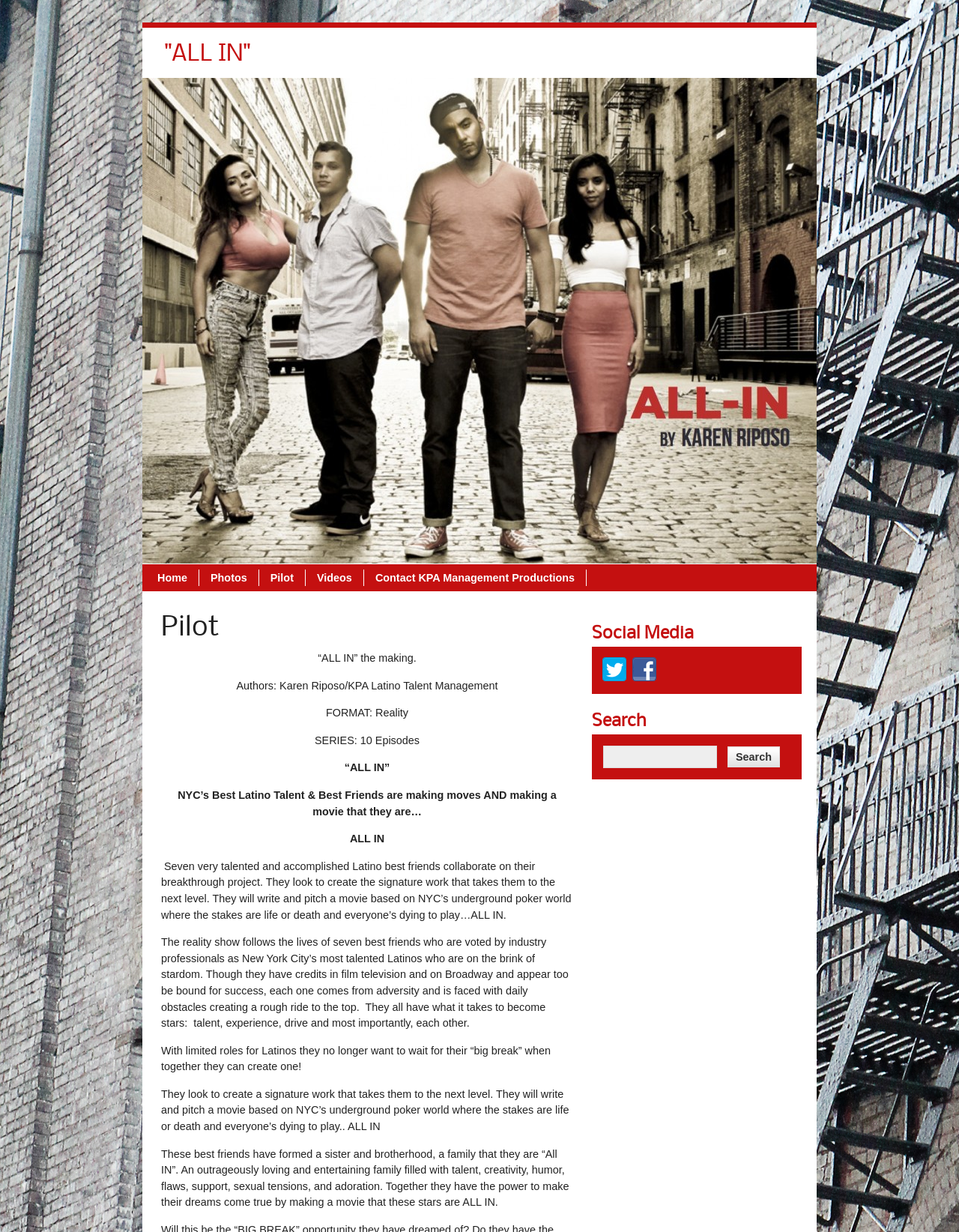Give a one-word or one-phrase response to the question:
What is the name of the reality show?

ALL IN